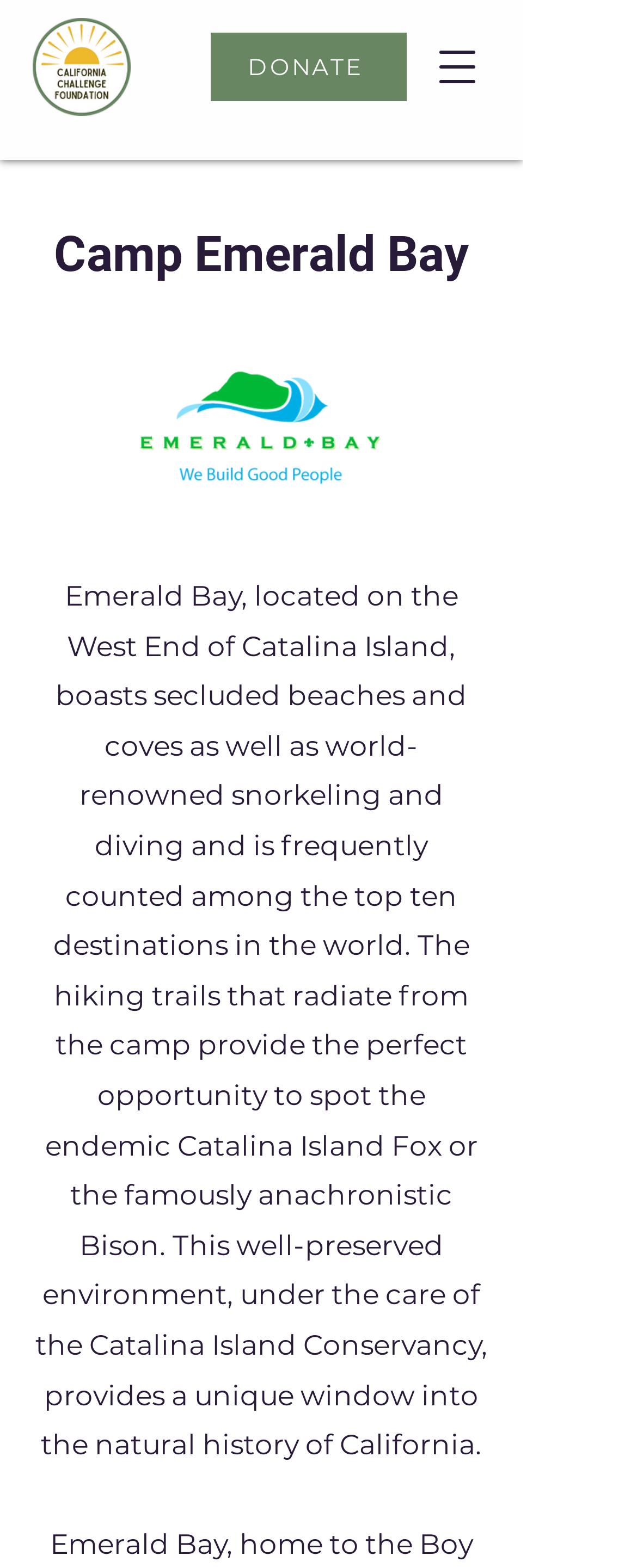Carefully examine the image and provide an in-depth answer to the question: What is the location of Camp Emerald Bay?

Based on the webpage content, specifically the paragraph of text, it is mentioned that Camp Emerald Bay is located on the West End of Catalina Island.